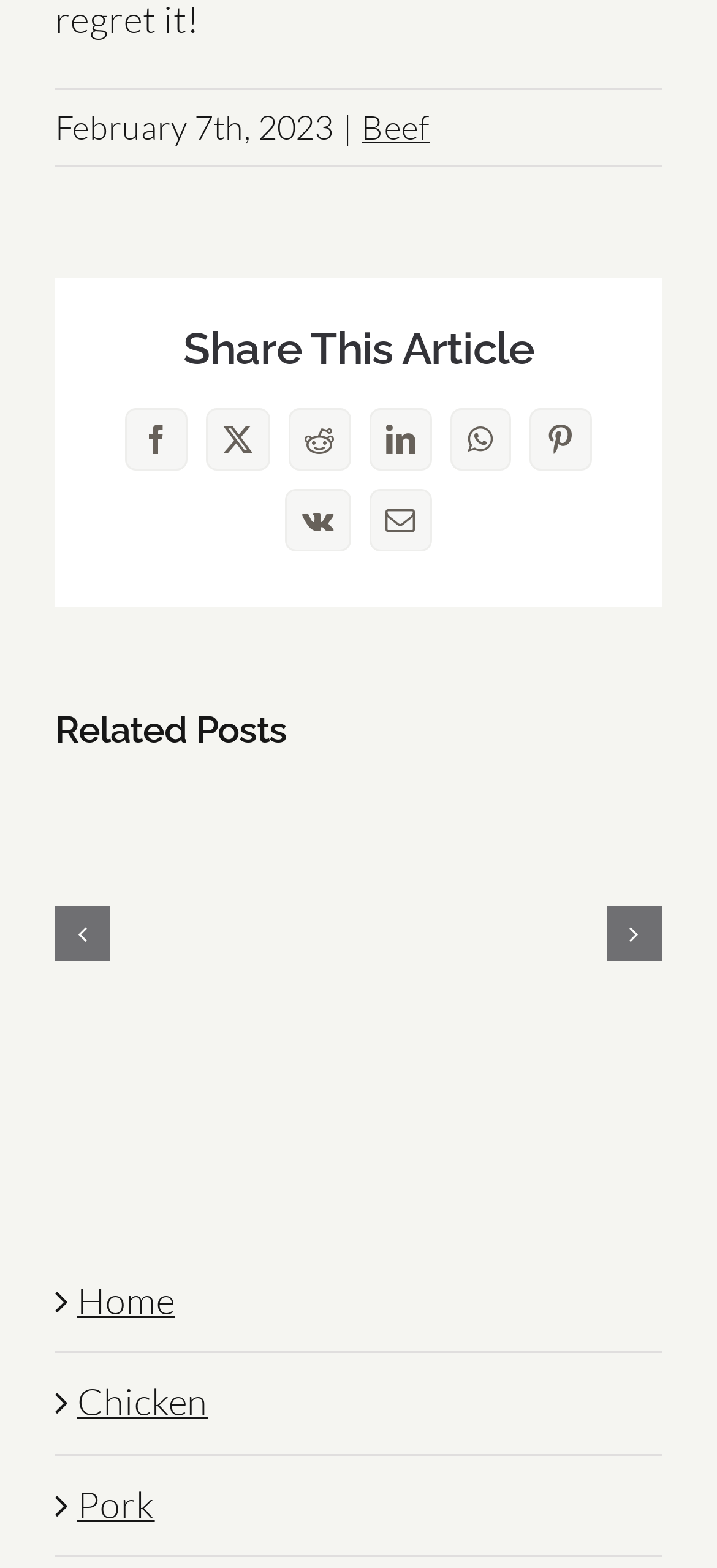Identify the bounding box coordinates of the region I need to click to complete this instruction: "View next slide".

[0.846, 0.578, 0.923, 0.613]